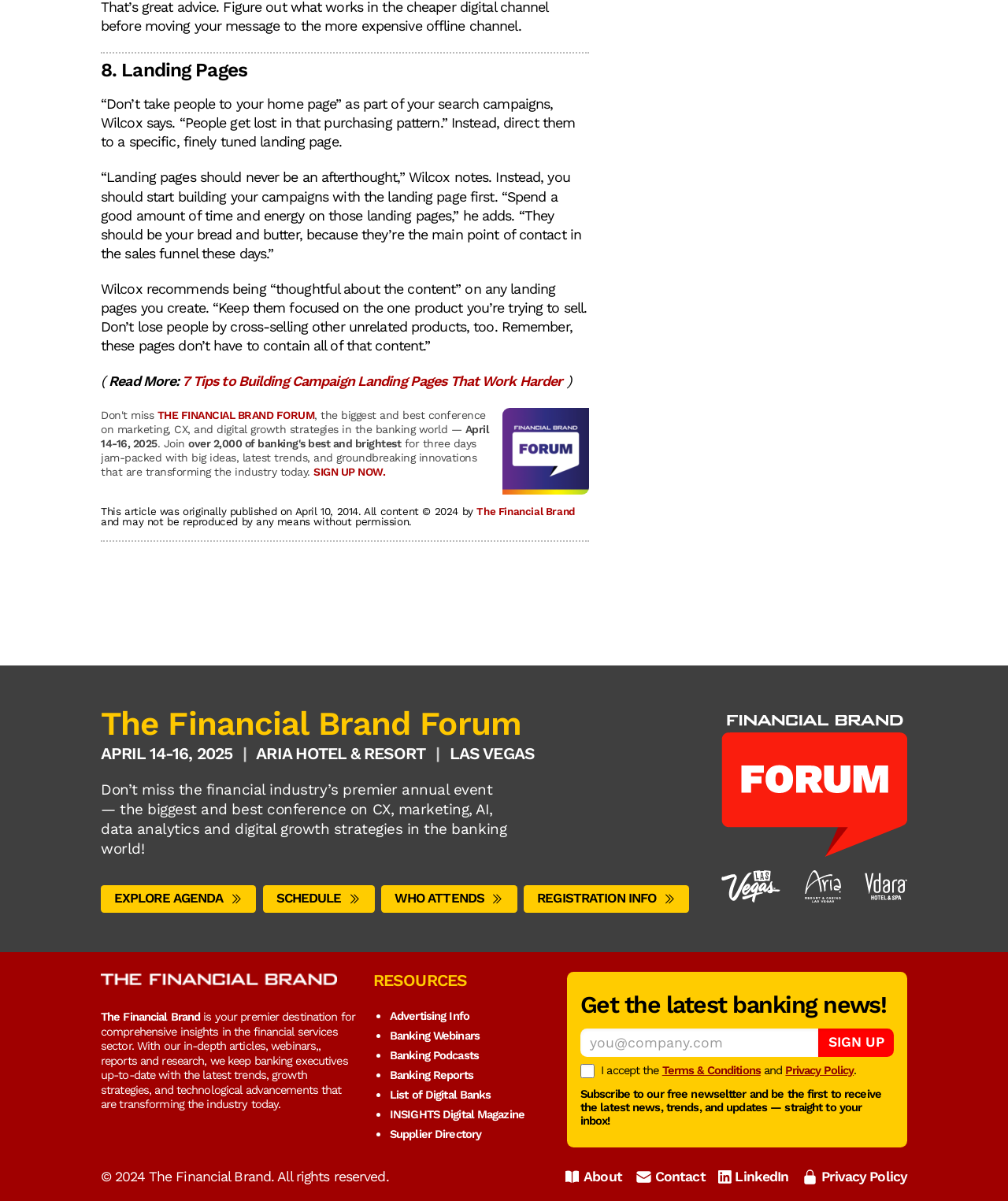Please identify the bounding box coordinates of the element I need to click to follow this instruction: "Sign up for THE FINANCIAL BRAND FORUM".

[0.311, 0.387, 0.382, 0.398]